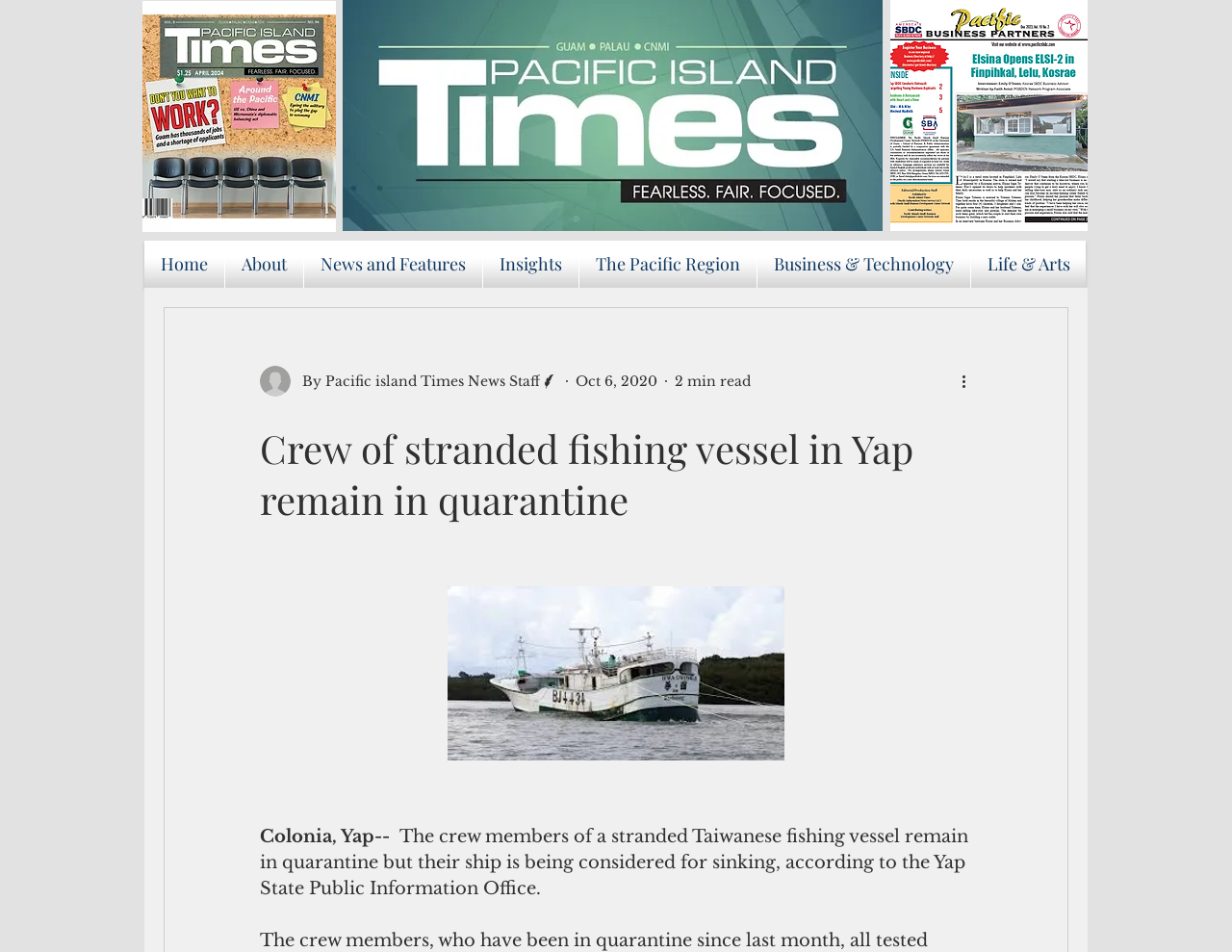Please indicate the bounding box coordinates of the element's region to be clicked to achieve the instruction: "Click the phone number link". Provide the coordinates as four float numbers between 0 and 1, i.e., [left, top, right, bottom].

None